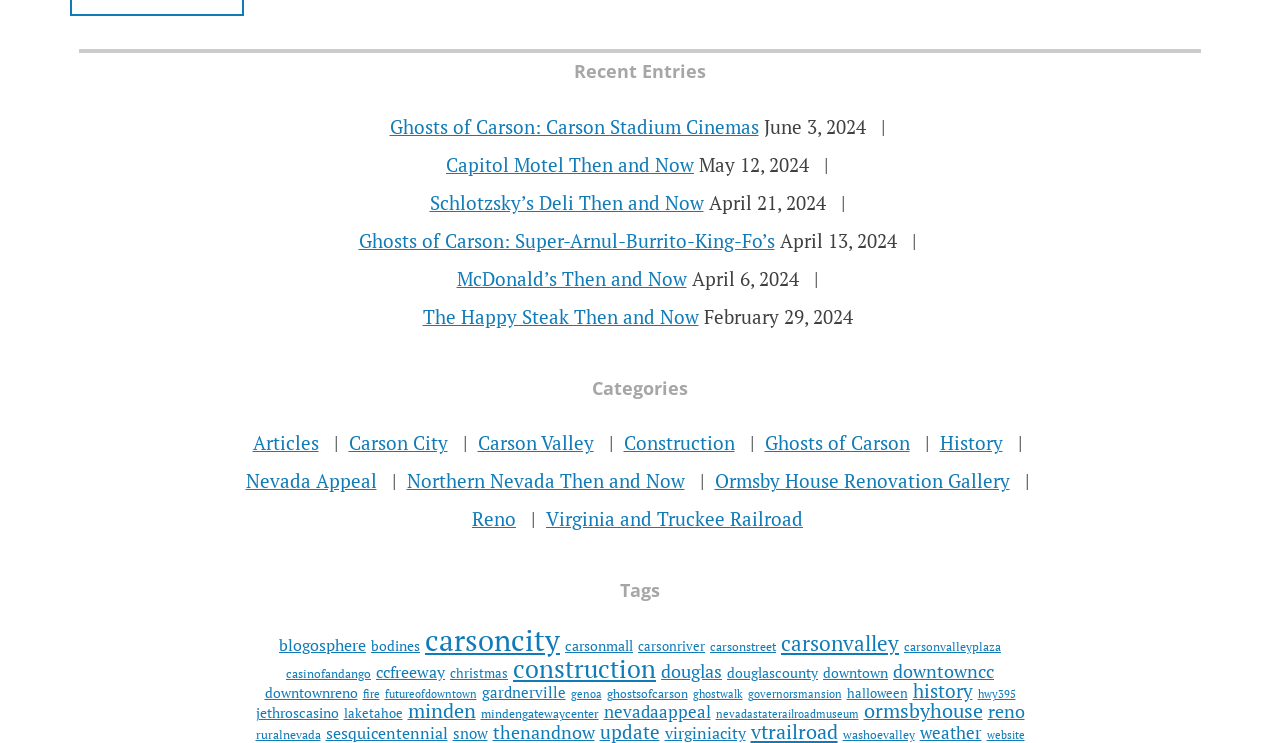Locate the bounding box coordinates of the area to click to fulfill this instruction: "Browse categories". The bounding box should be presented as four float numbers between 0 and 1, in the order [left, top, right, bottom].

[0.188, 0.506, 0.812, 0.538]